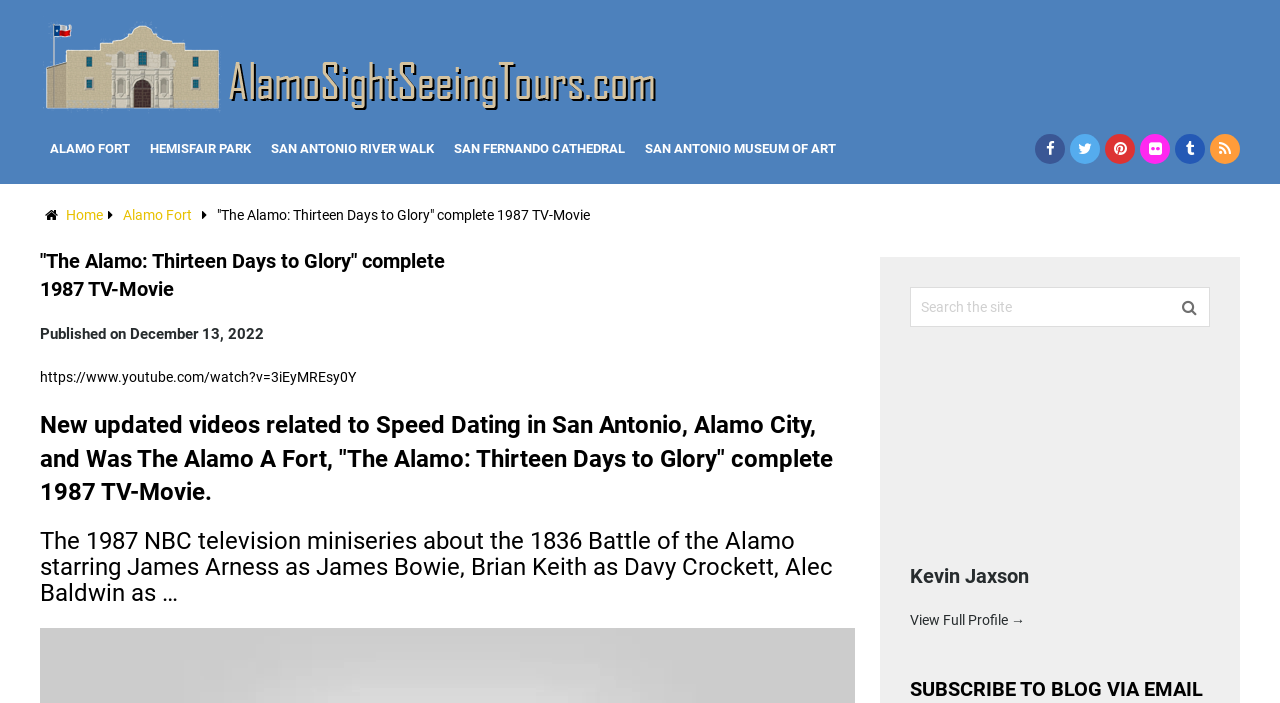Find the bounding box coordinates of the element you need to click on to perform this action: 'Go back to HarvestCall'. The coordinates should be represented by four float values between 0 and 1, in the format [left, top, right, bottom].

None